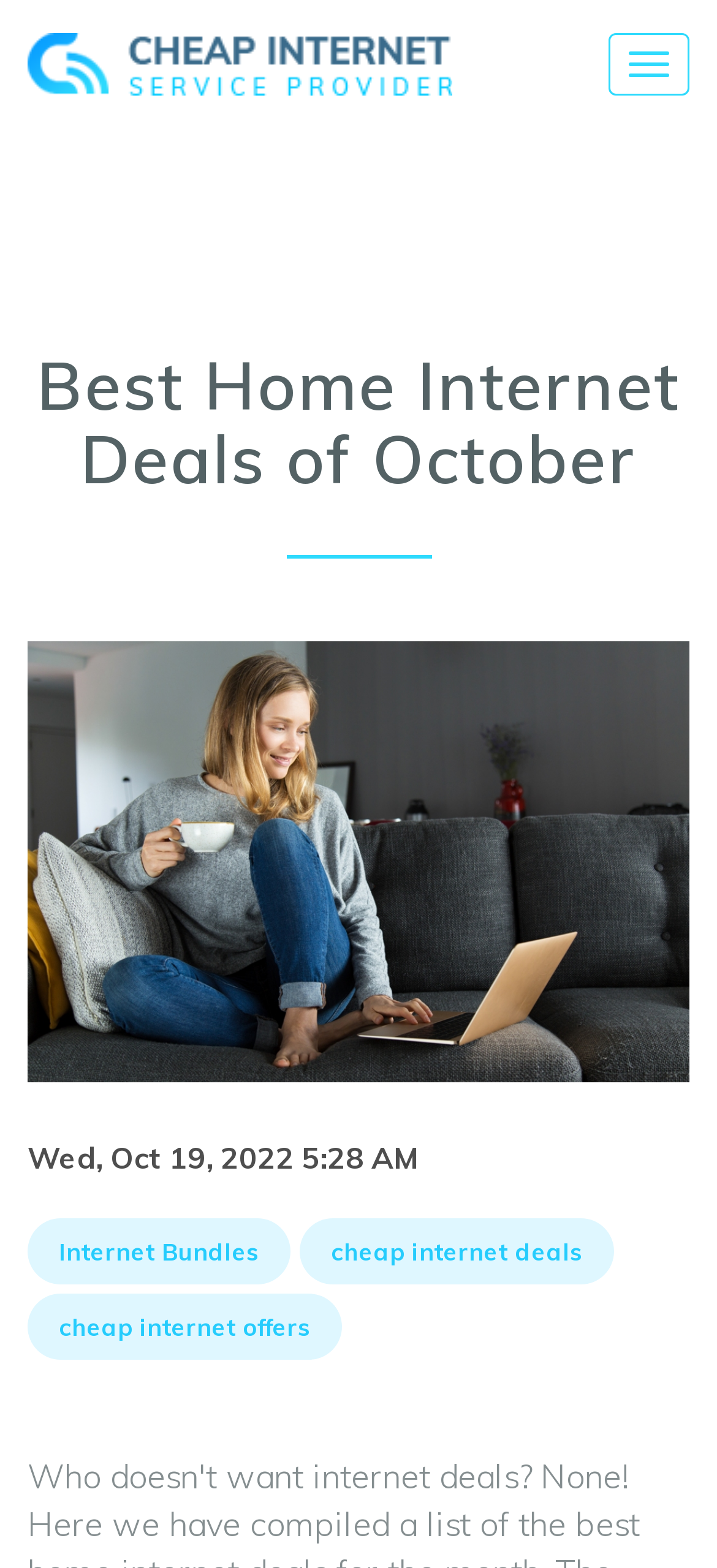Based on the element description cheap internet deals, identify the bounding box of the UI element in the given webpage screenshot. The coordinates should be in the format (top-left x, top-left y, bottom-right x, bottom-right y) and must be between 0 and 1.

[0.418, 0.777, 0.856, 0.819]